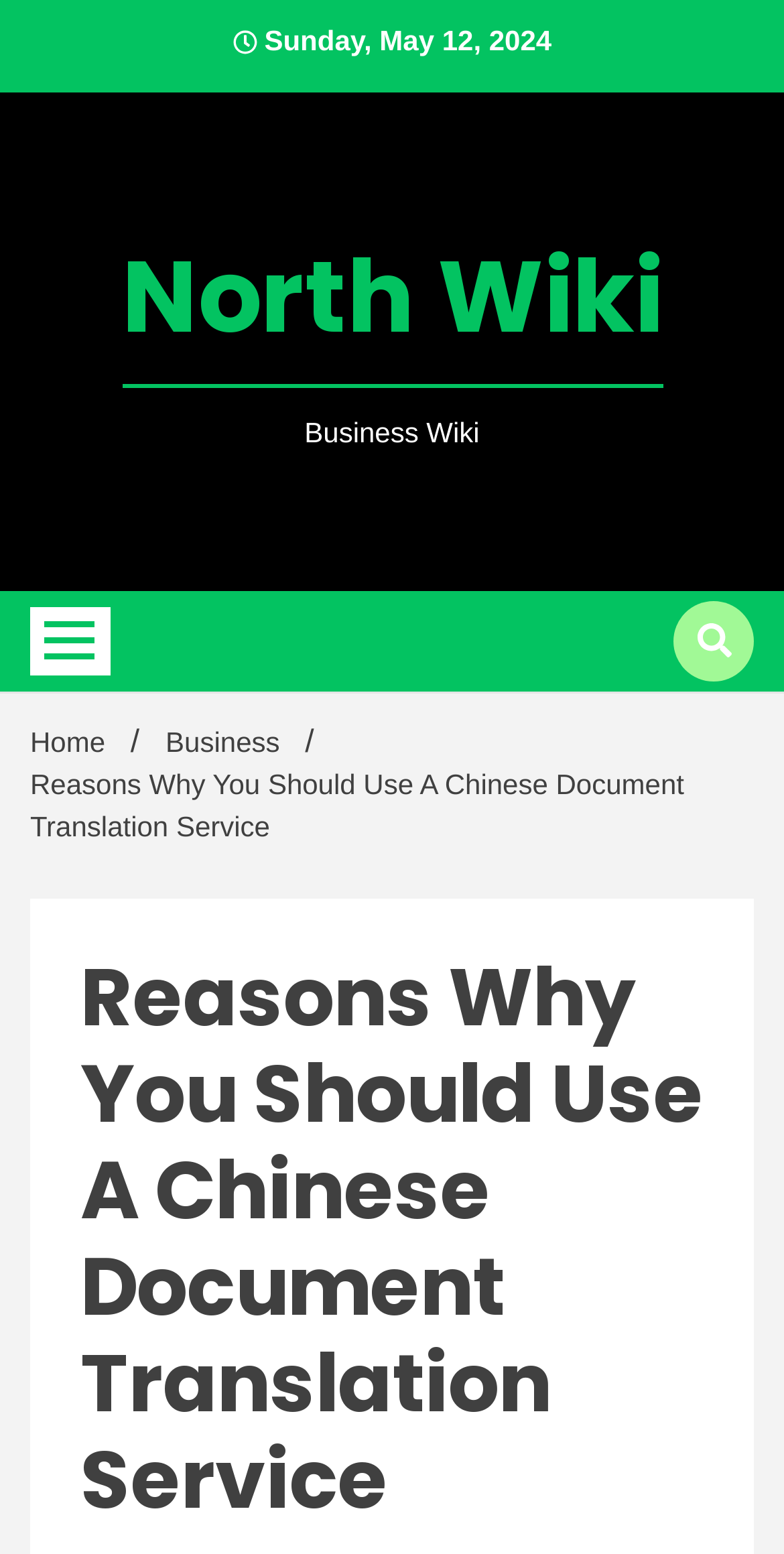What is the date displayed on the webpage?
Look at the image and respond with a single word or a short phrase.

Sunday, May 12, 2024